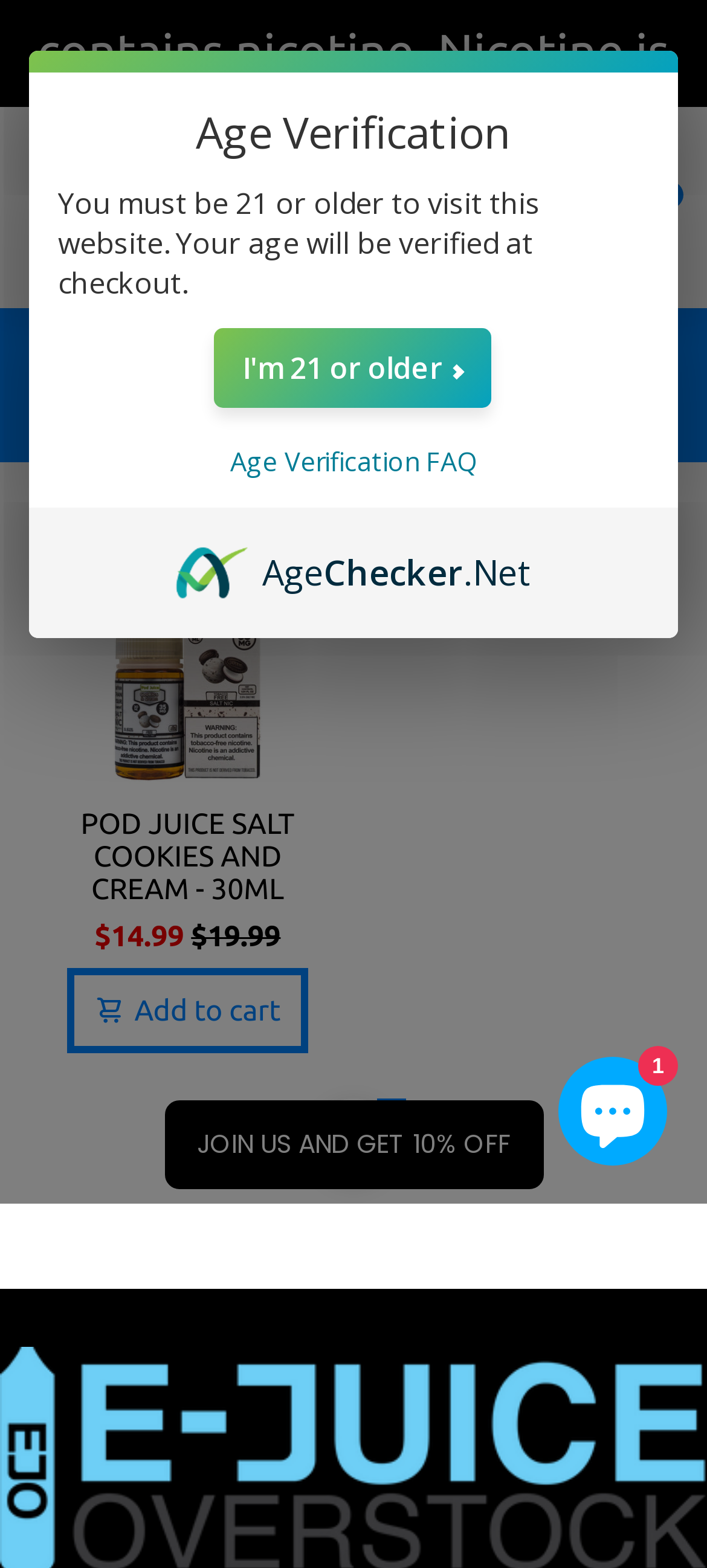Locate the bounding box coordinates of the clickable element to fulfill the following instruction: "Verify your age". Provide the coordinates as four float numbers between 0 and 1 in the format [left, top, right, bottom].

[0.304, 0.209, 0.696, 0.261]